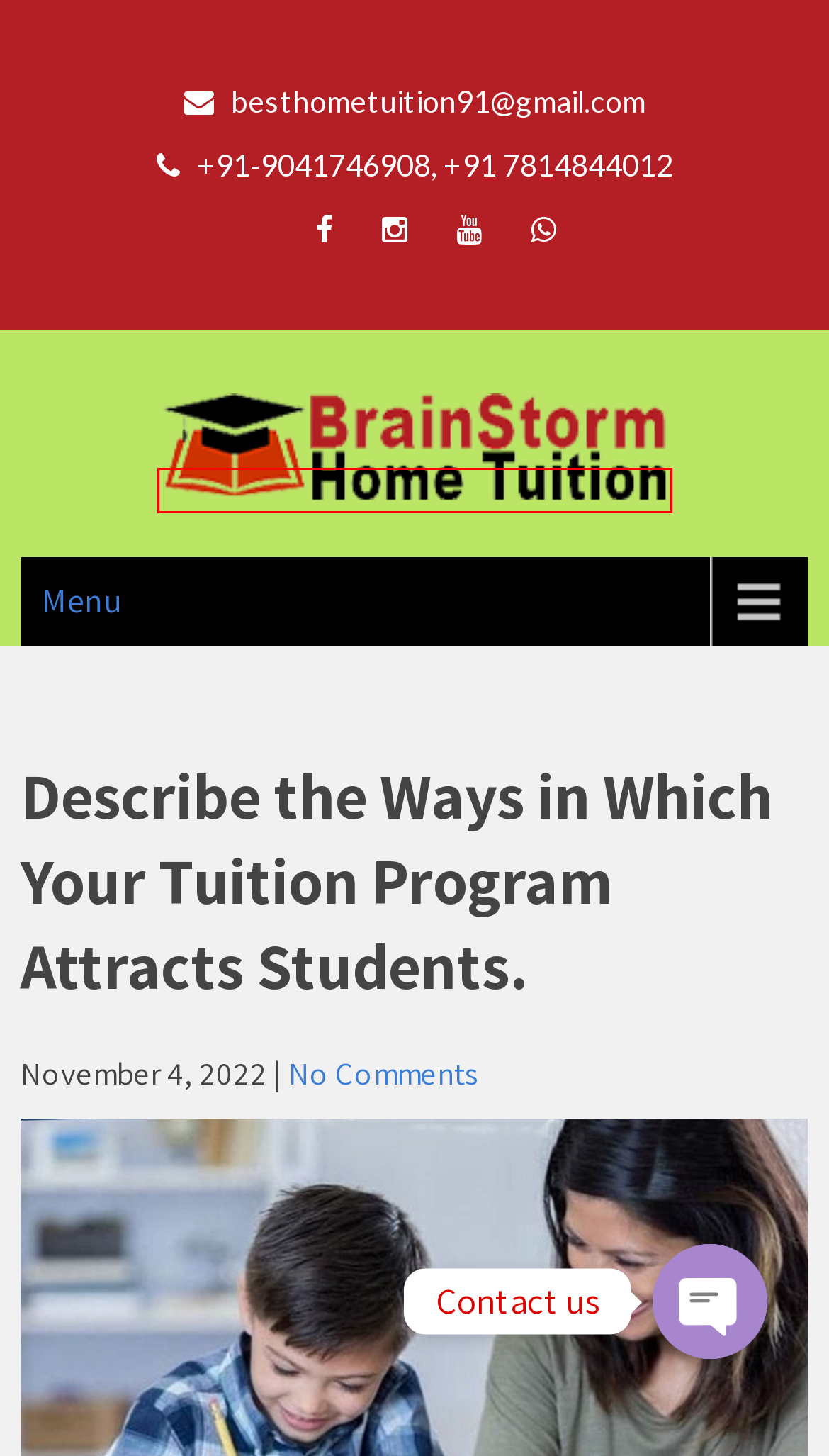Review the screenshot of a webpage which includes a red bounding box around an element. Select the description that best fits the new webpage once the element in the bounding box is clicked. Here are the candidates:
A. Struggling Student? How Home Tuition Can Be Your Lifesaver
B. Education Archives - BrainStorm Home Tuition
C. What Should I Consider When I Hire Physics Tuition in Panchkula? - BrainStorm Home Tuition
D. Tutor Archives - BrainStorm Home Tuition
E. Entrance Exams Archives - BrainStorm Home Tuition
F. What Are The Factors You Should Consider When Hiring A Panchkula Science Tutor?
G. 7 Ways to Bring Out the Best in Special-Needs Students
H. Home Tuition in Chandigarh, Mohali and Panchkula | 9041746908

H